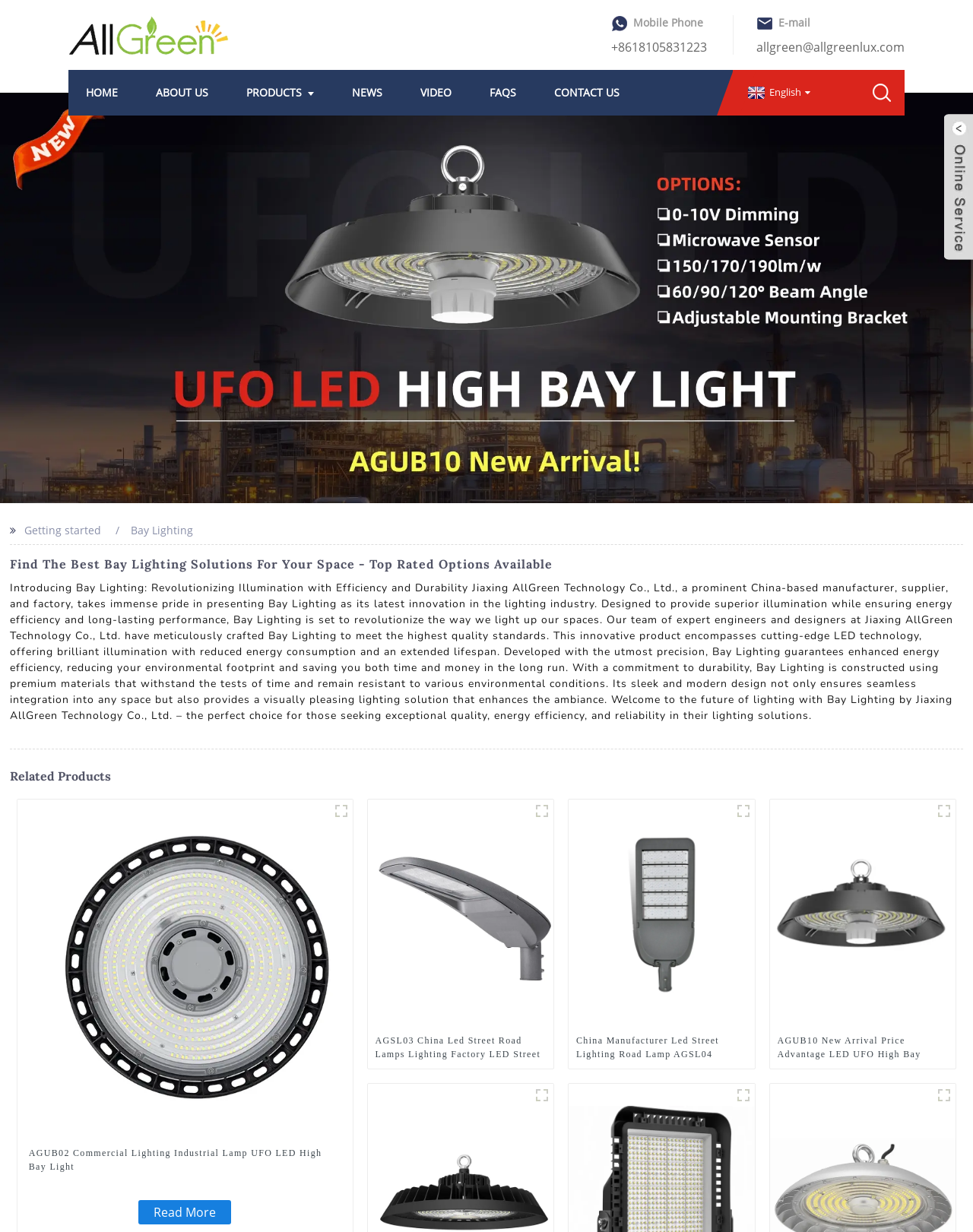What is the text of the webpage's headline?

Find The Best Bay Lighting Solutions For Your Space - Top Rated Options Available